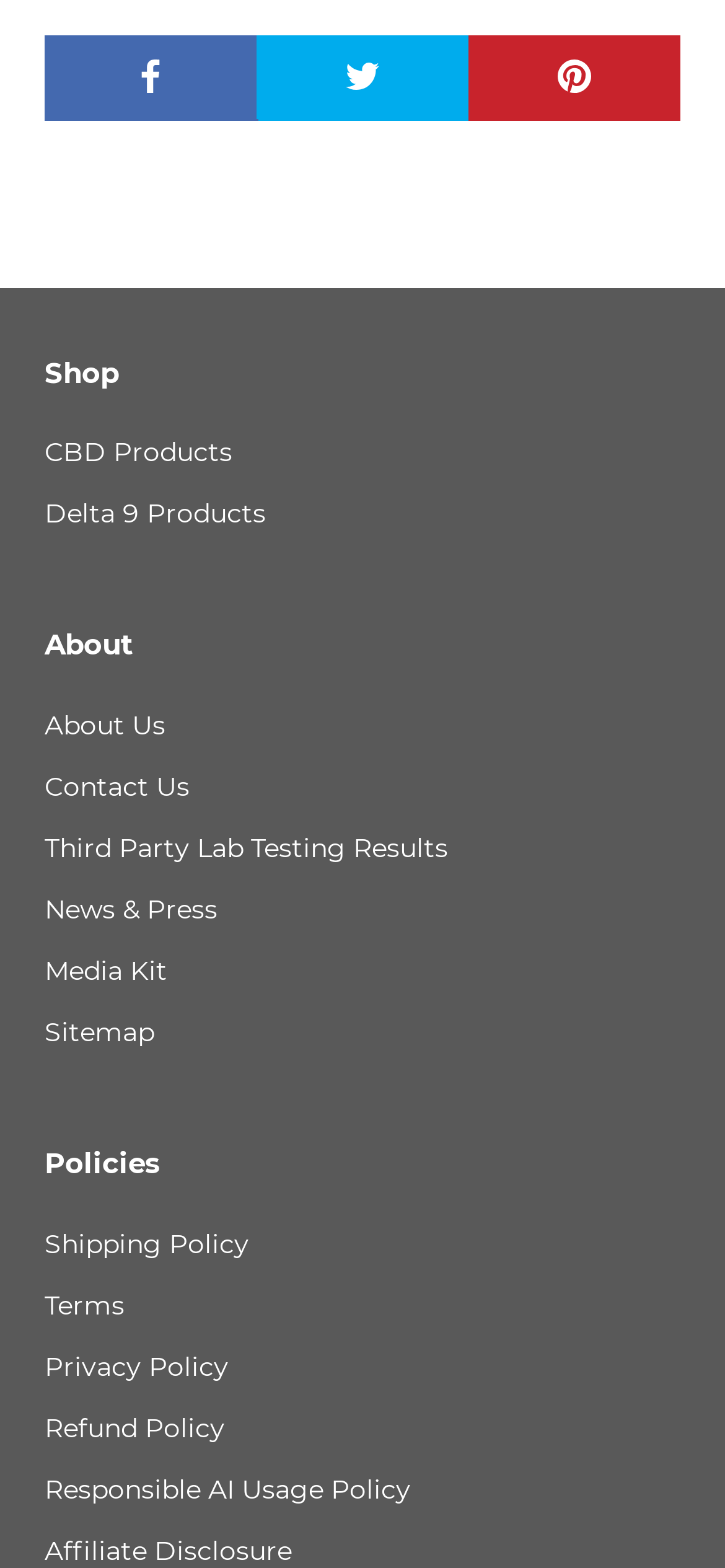Reply to the question with a single word or phrase:
What is the first link in the top navigation?

CBD Products